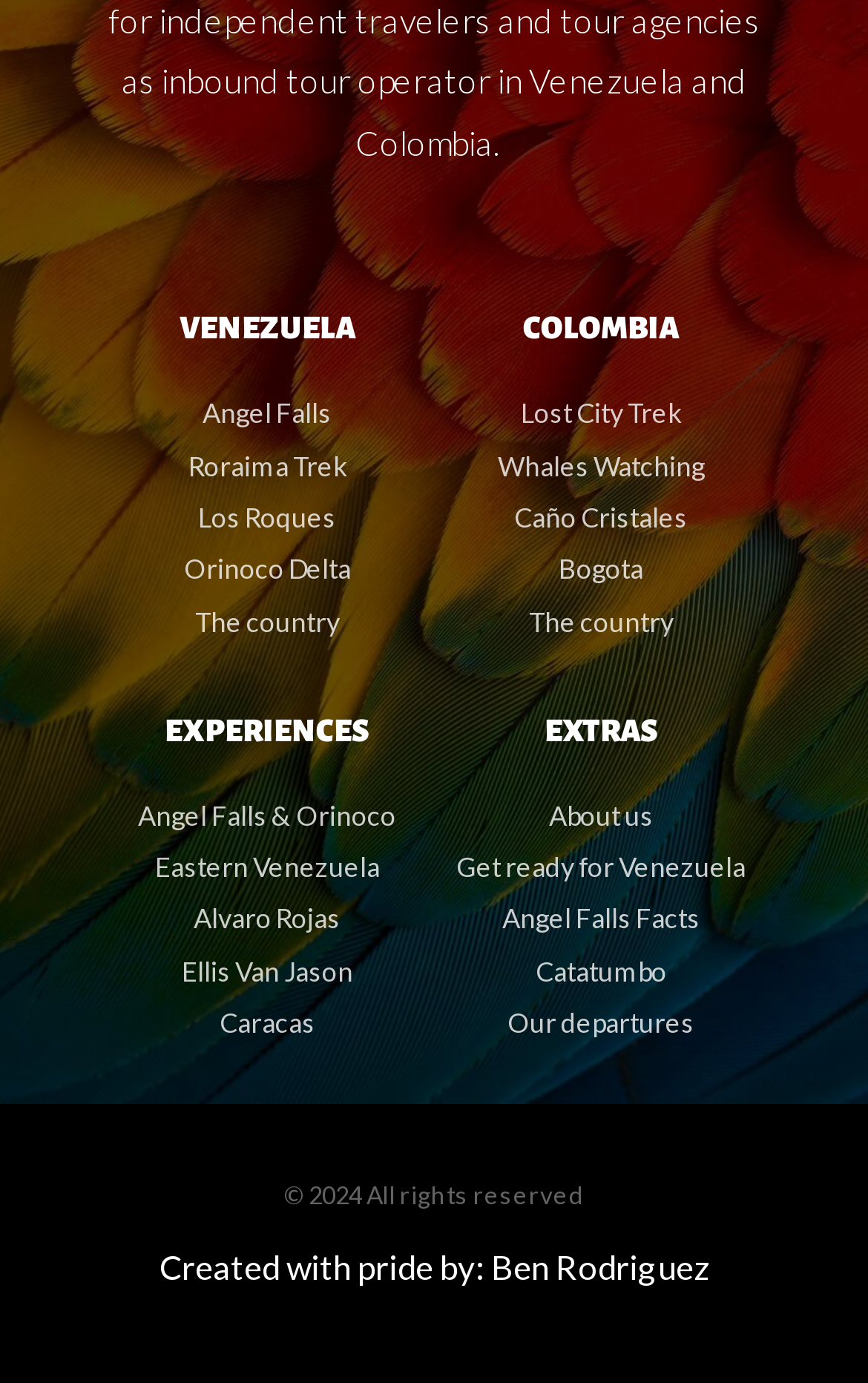Answer the question with a brief word or phrase:
What is the first experience listed?

Angel Falls & Orinoco